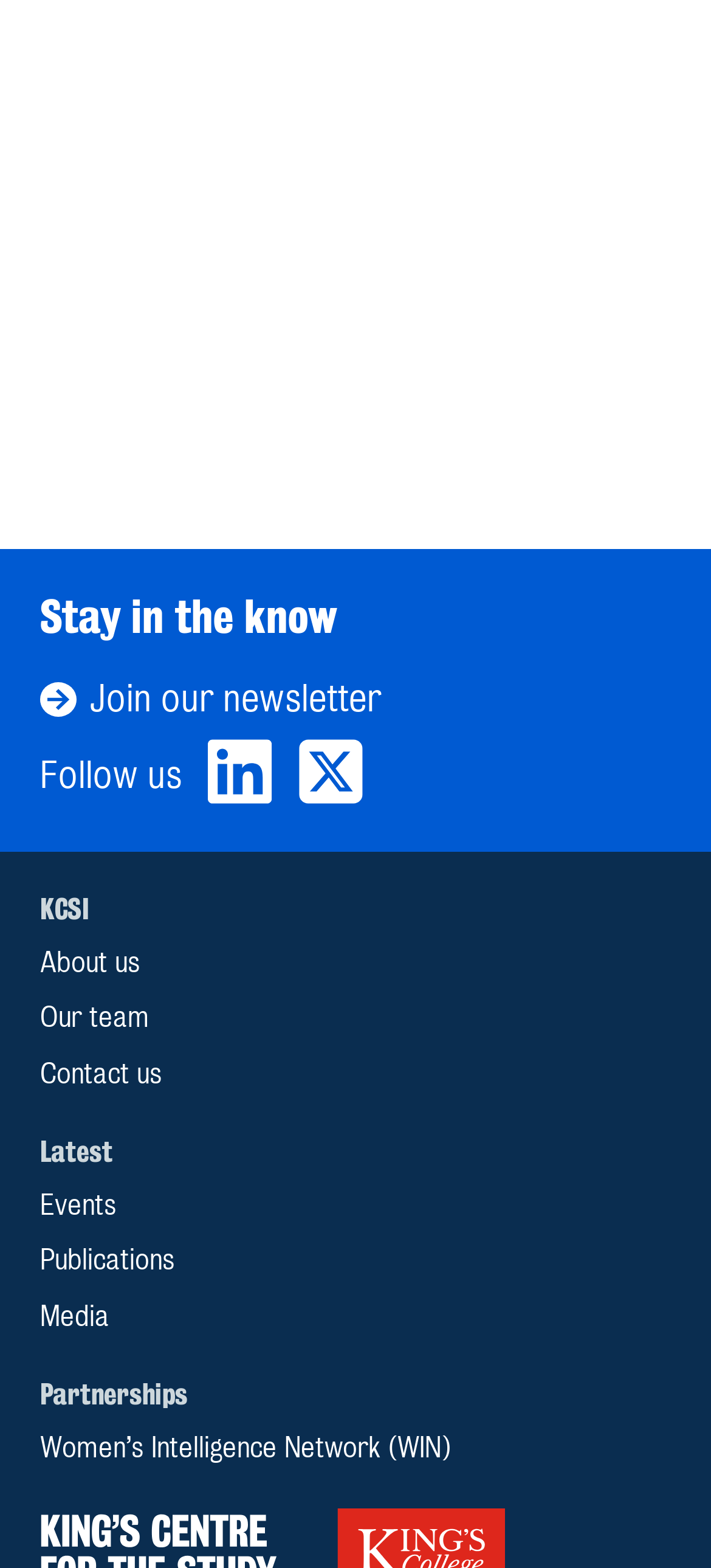Find the bounding box coordinates for the element that must be clicked to complete the instruction: "Learn more about the Women’s Intelligence Network (WIN) partnership". The coordinates should be four float numbers between 0 and 1, indicated as [left, top, right, bottom].

[0.056, 0.91, 0.944, 0.936]